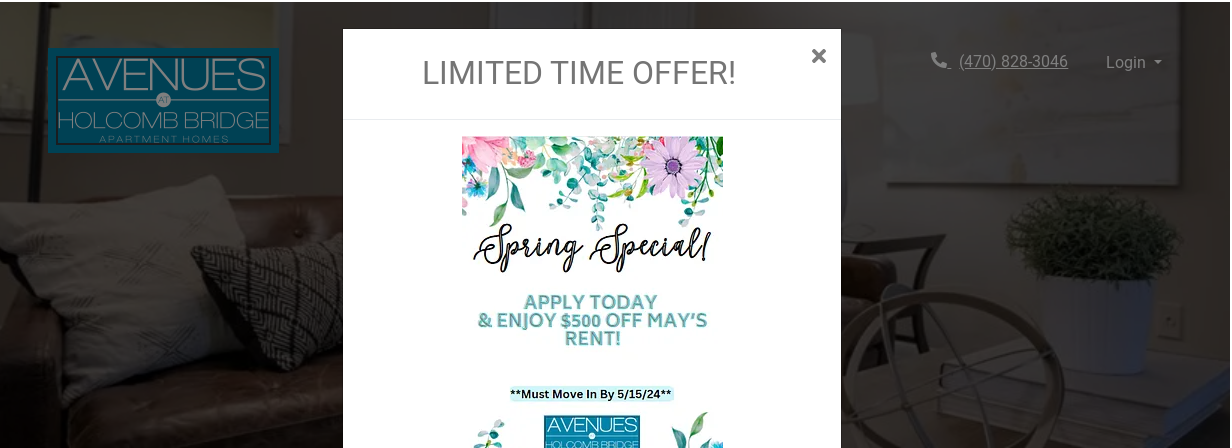Answer the following inquiry with a single word or phrase:
What is the purpose of the floral graphics?

Conveying a welcoming atmosphere